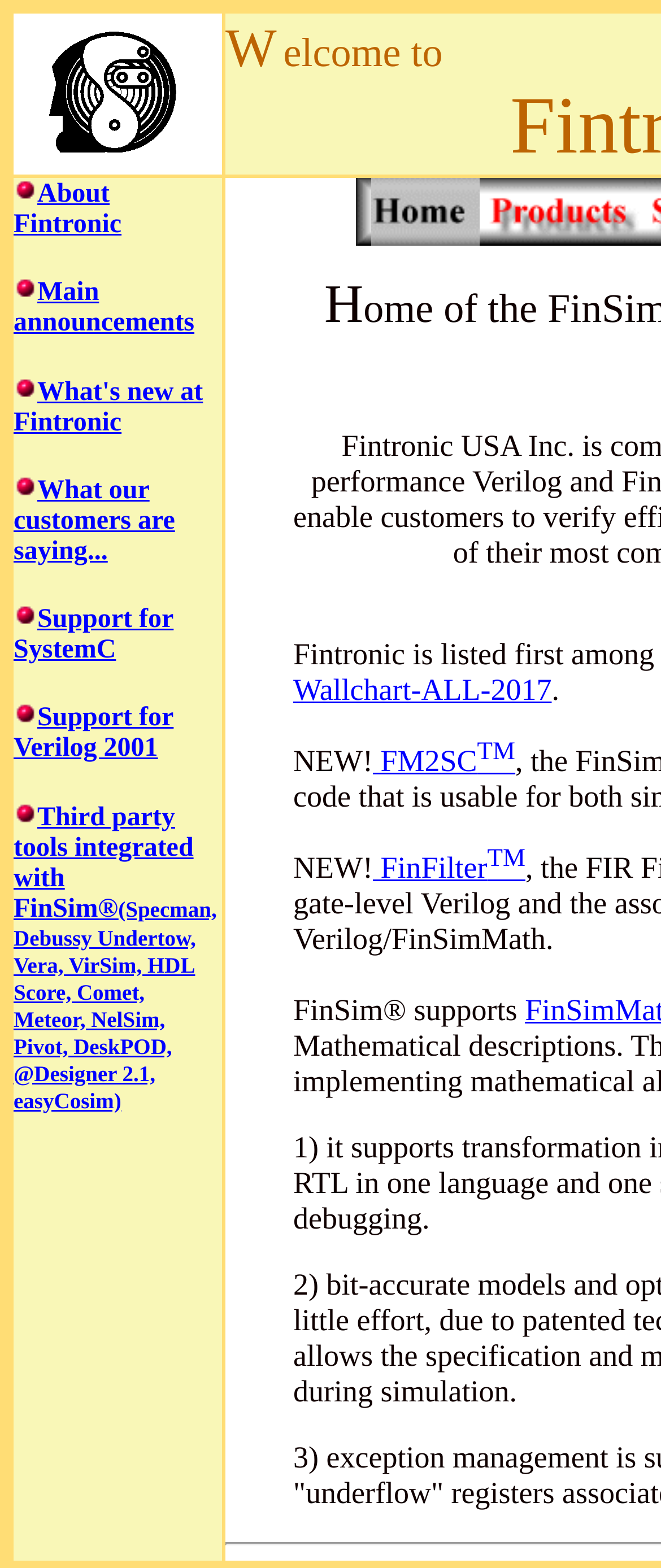Write an exhaustive caption that covers the webpage's main aspects.

The webpage is about Fintronic USA, specifically highlighting their product Super-FinSim Verilog Simulator. The page is divided into two main sections. On the left side, there is a list of links and headings, including "About Fintronic", "Main announcements", "What's new at Fintronic", "What our customers are saying...", and several features of the simulator, such as "Support for SystemC", "Support for Verilog 2001", and "Third party tools integrated with FinSim". Each of these headings has a bullet point image preceding the text.

On the right side, there is a section with a few links, including "Home" and "Products", accompanied by small images. Below these links, there is a section with several lines of text, including "H", "NEW!", and "FinSim supports". There are also two links, "FM2SCTM" and "FinFilterTM", with superscript text next to them.

There are several images scattered throughout the page, including a logo at the top left corner, a red ball image next to the "Support for SystemC" heading, and several small icons next to the links on the right side. Overall, the page appears to be a product information page, providing an overview of the features and capabilities of the Super-FinSim Verilog Simulator.